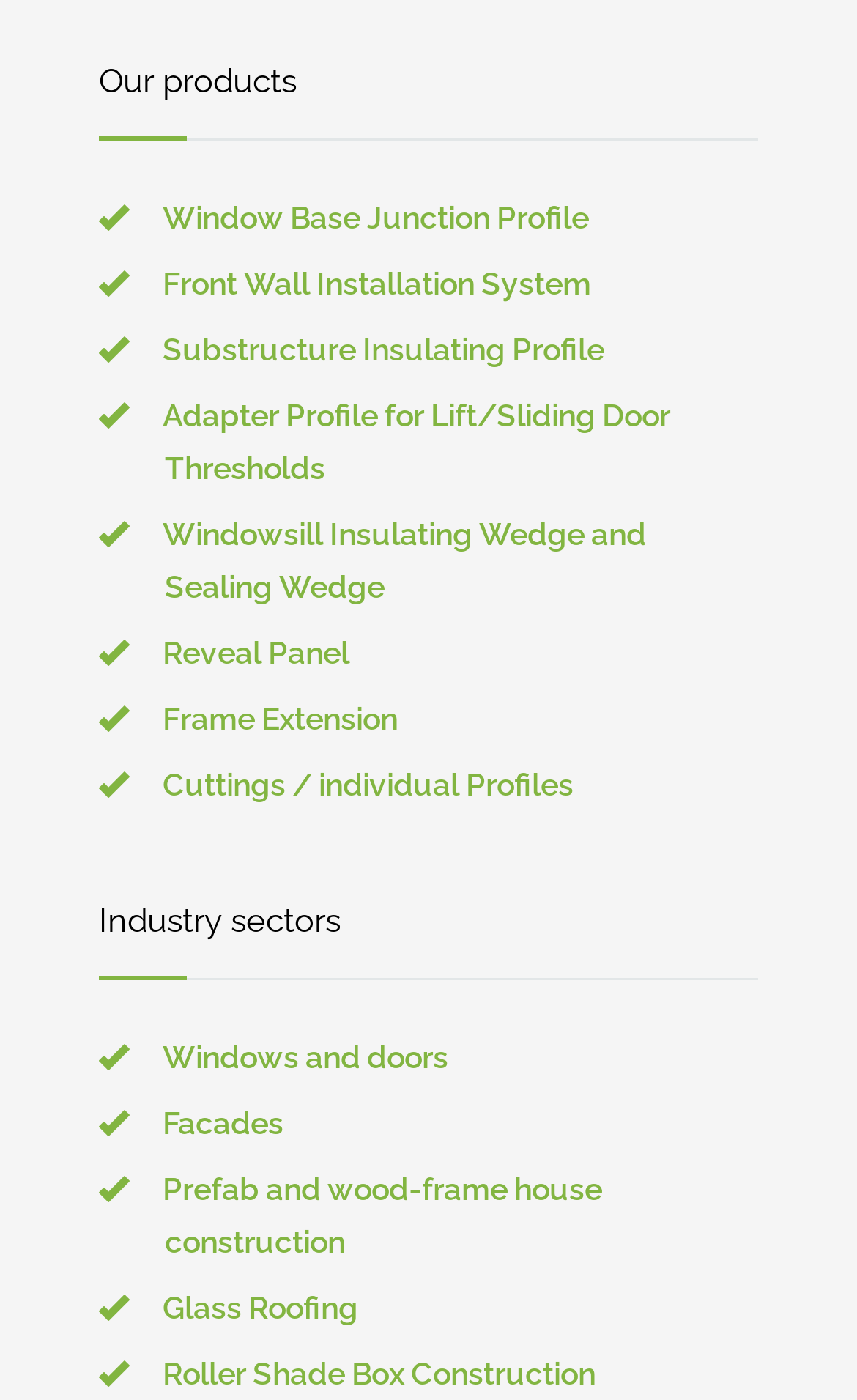Find the bounding box coordinates of the element's region that should be clicked in order to follow the given instruction: "View Window Base Junction Profile". The coordinates should consist of four float numbers between 0 and 1, i.e., [left, top, right, bottom].

[0.19, 0.143, 0.687, 0.168]